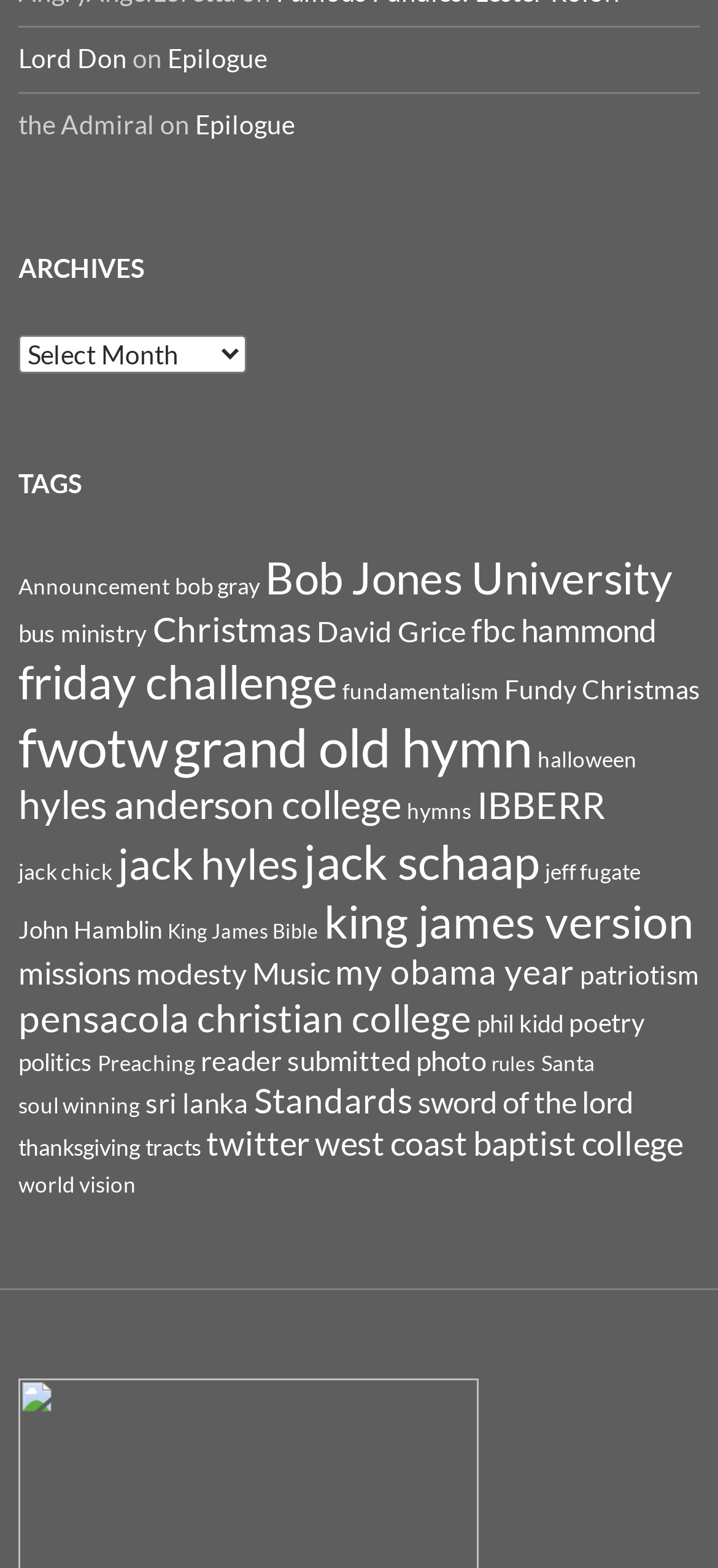What is the name of the second link on the page?
Based on the image, answer the question in a detailed manner.

I looked at the second link on the page, which is 'Epilogue'. This link appears twice on the page, but the second occurrence is the one I'm referring to.